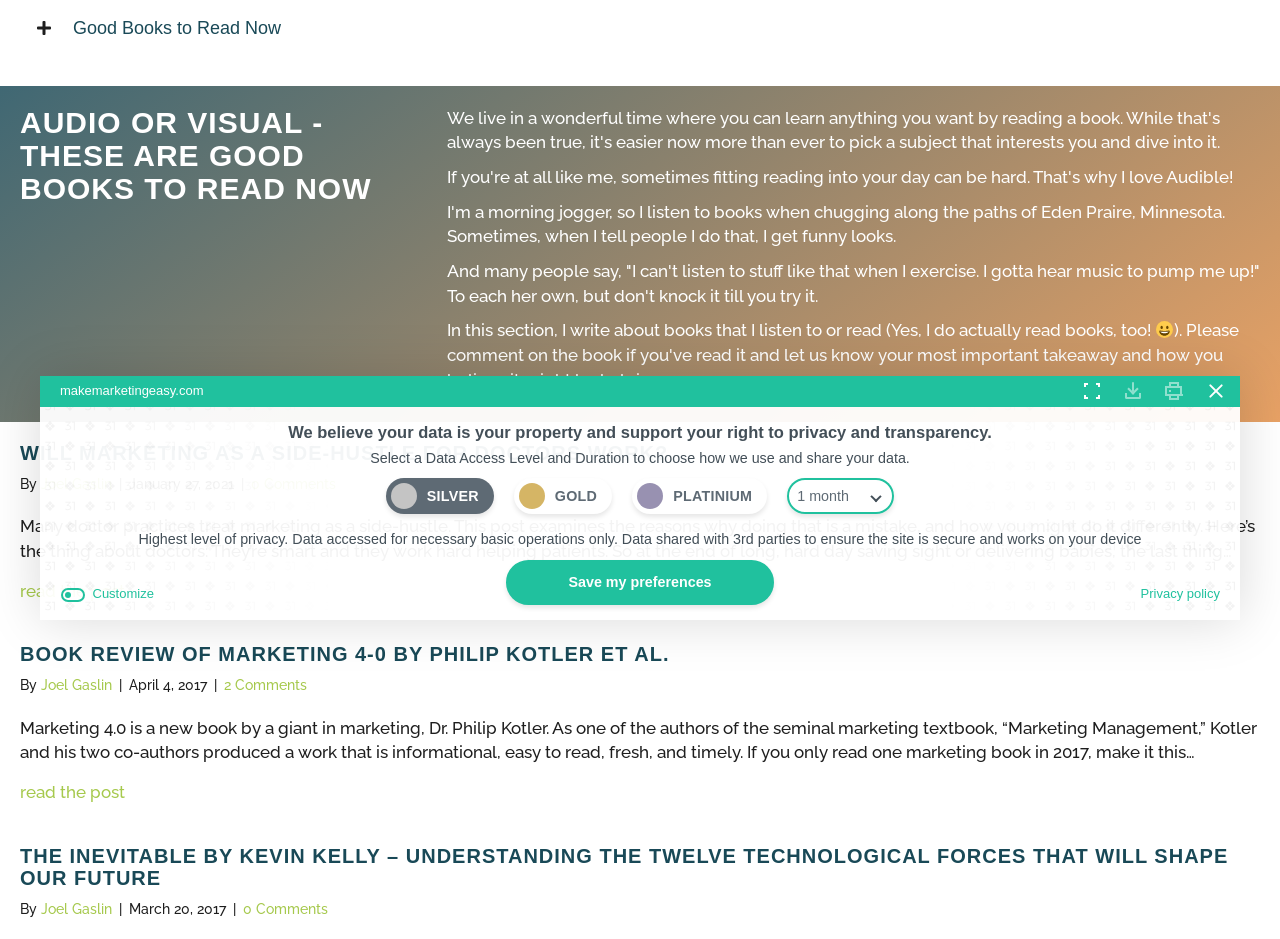Using the provided element description: "Customize", determine the bounding box coordinates of the corresponding UI element in the screenshot.

[0.047, 0.622, 0.12, 0.644]